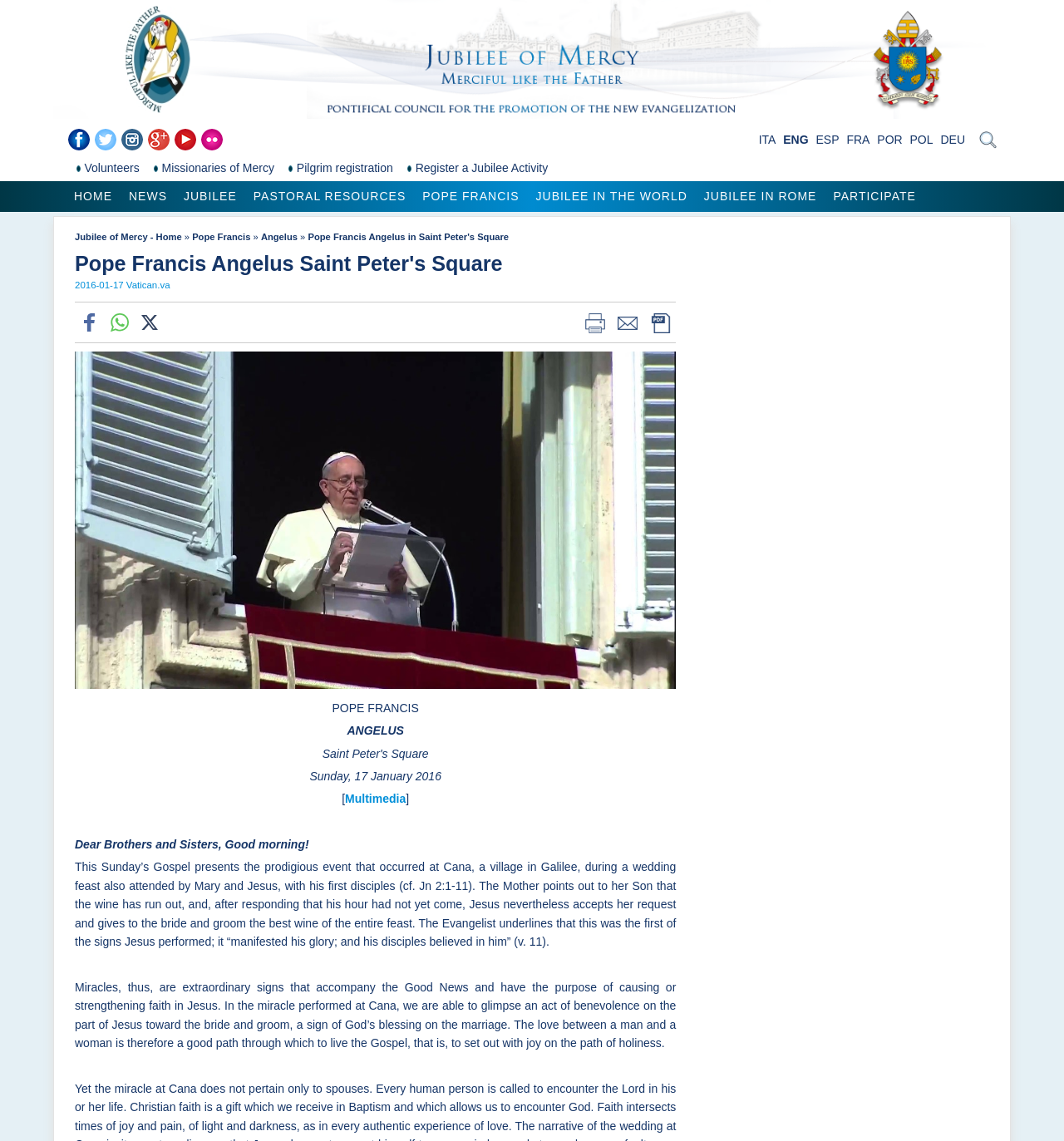Given the following UI element description: "Pope Francis", find the bounding box coordinates in the webpage screenshot.

[0.389, 0.159, 0.496, 0.185]